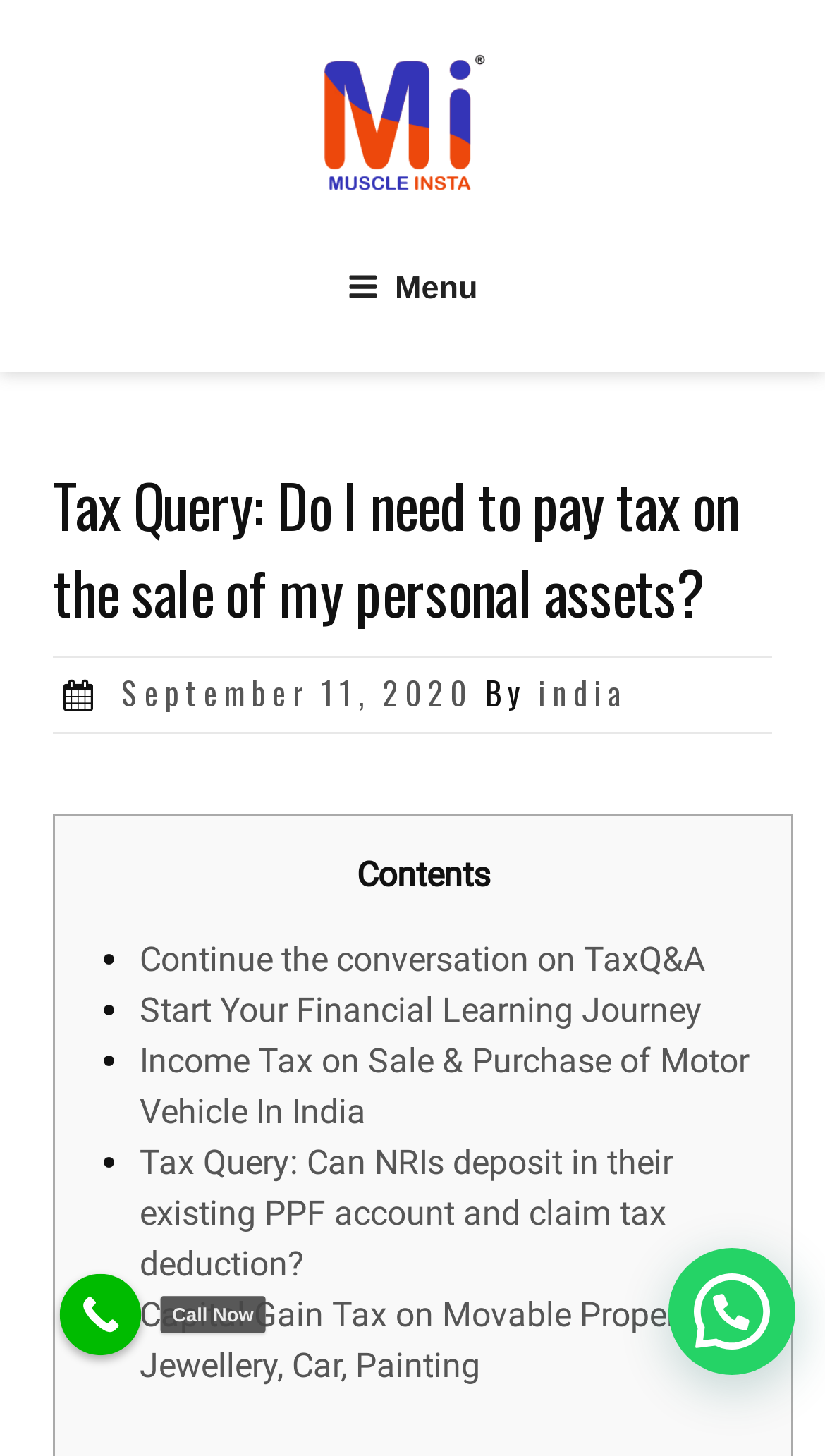Please indicate the bounding box coordinates of the element's region to be clicked to achieve the instruction: "Start Your Financial Learning Journey". Provide the coordinates as four float numbers between 0 and 1, i.e., [left, top, right, bottom].

[0.169, 0.679, 0.851, 0.707]